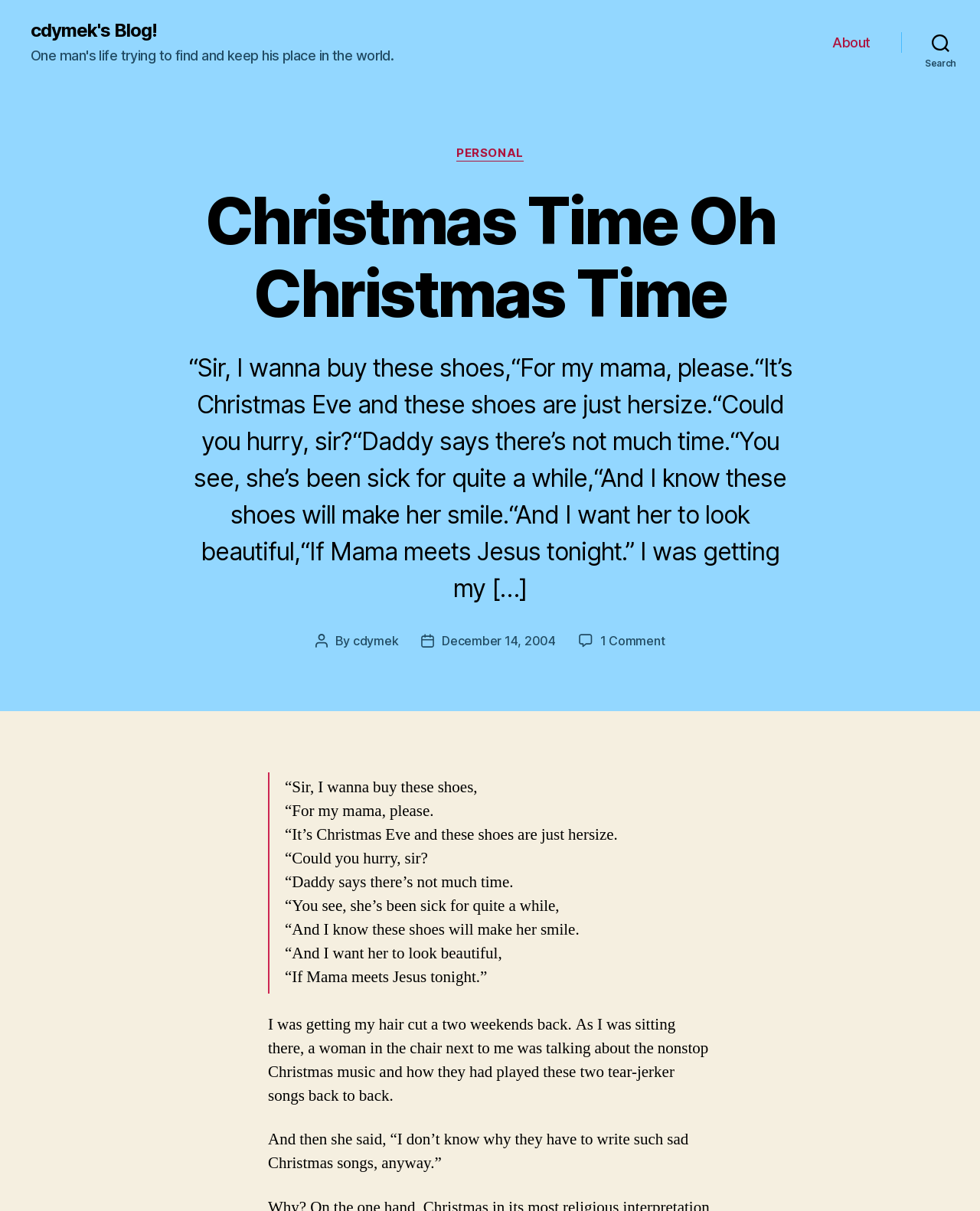Identify the bounding box of the UI component described as: "December 14, 2004".

[0.451, 0.523, 0.567, 0.535]